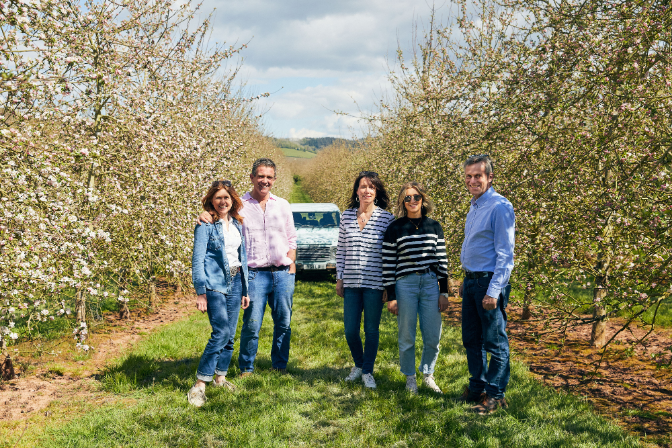Describe the image with as much detail as possible.

In this vibrant image set against a picturesque orchard, five individuals stand together amid blooming fruit trees, likely in the Herefordshire area where Penrhos Spirits is established. The scene captures the essence of camaraderie and collaboration, reflecting the spirit of the brand's founders. The orchard, filled with flowering branches, symbolizes the fresh ingredients sourced by the company, highlighting the connection to their farming roots. 

The group, consisting of both men and women, showcases a blend of casual and professional attire, indicating their dedication to both their work and the enjoyment of the fruits of their labor. Their smiles and relaxed demeanor suggest a friendly and welcoming atmosphere, essential for creating handcrafted spirits. A vehicle is parked in the background, hinting at the practicalities of working in the expansive orchards. This setting not only illustrates the heart of Penrhos Spirits but also pays homage to the local produce and the commitment to sustainability in their product offerings.